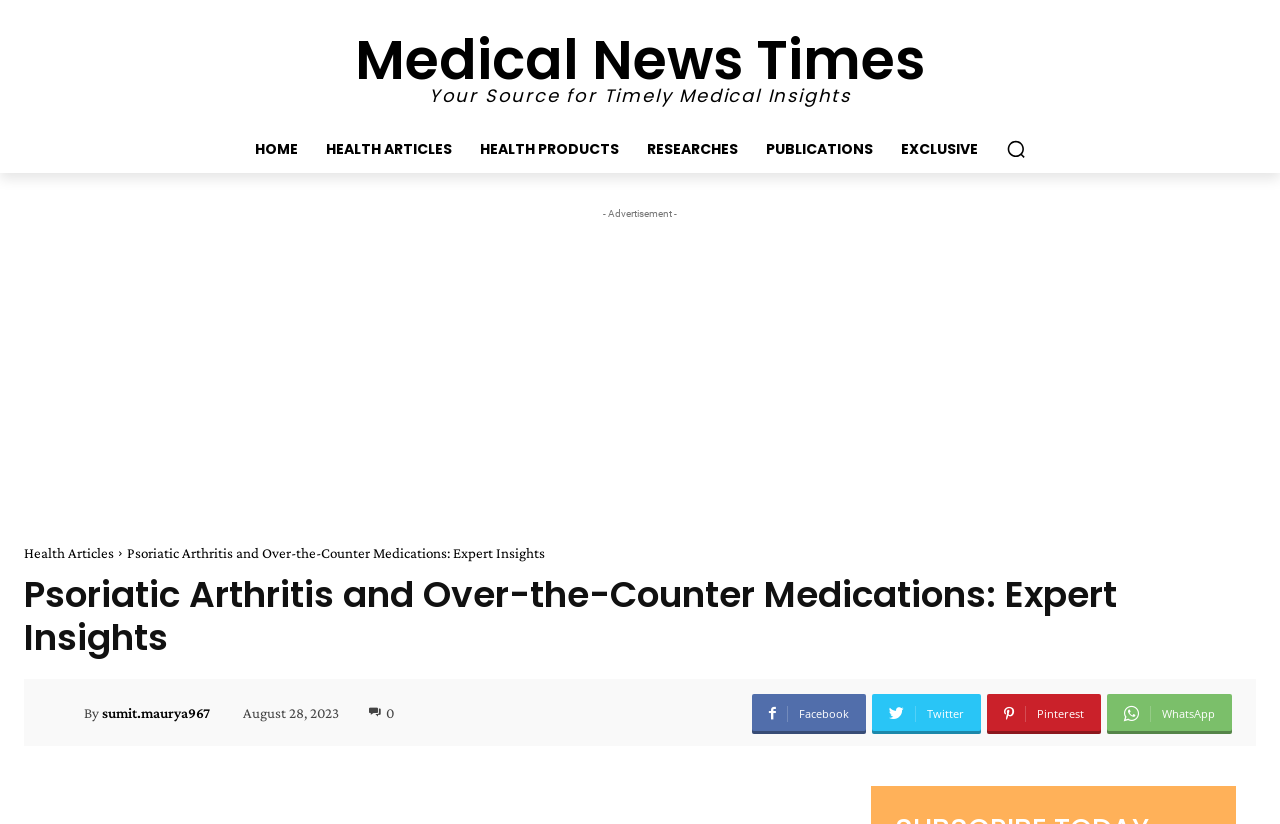Detail the webpage's structure and highlights in your description.

This webpage is about Psoriatic Arthritis and Over-the-Counter Medications, with expert insights. At the top, there is a navigation menu with seven links: "Medical News Times", "HOME", "HEALTH ARTICLES", "HEALTH PRODUCTS", "RESEARCHES", "PUBLICATIONS", and "EXCLUSIVE". To the right of the navigation menu, there is a search button accompanied by a small magnifying glass icon.

Below the navigation menu, there is an advertisement section with a static text "- Advertisement -" and an iframe containing the advertisement content. 

The main content of the webpage starts with a link to "Health Articles" on the left side, followed by a heading that reads "Psoriatic Arthritis and Over-the-Counter Medications: Expert Insights". The article's author, "sumit.maurya967", is mentioned below the heading, along with their profile picture. The article's publication date, "August 28, 2023", is also displayed.

At the bottom of the article, there are social media sharing links for Facebook, Twitter, Pinterest, and WhatsApp.